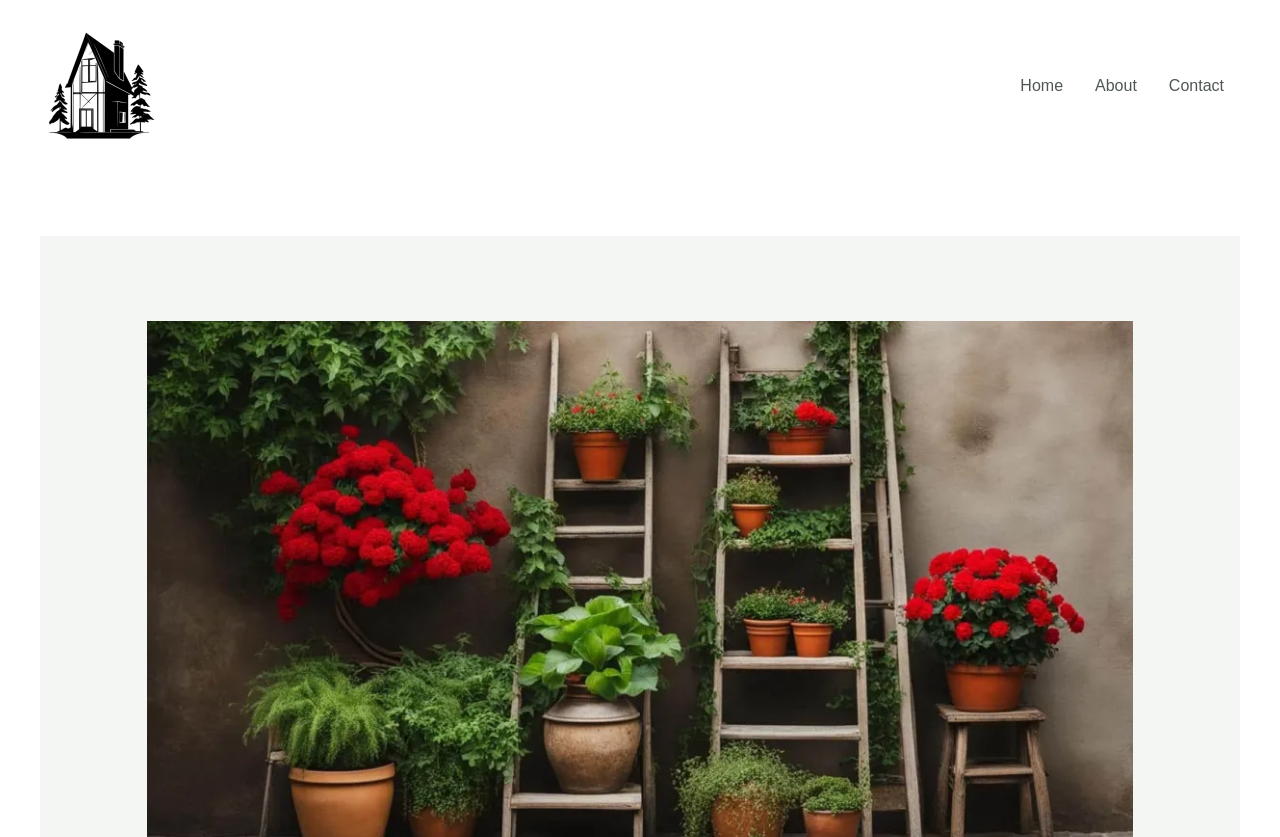What is the purpose of the text input field?
Give a comprehensive and detailed explanation for the question.

I inferred the purpose of the text input field by looking at the surrounding elements, which include 'Name*', 'E-mail*', and 'Website' labels, suggesting that the user is required to fill in their information to leave a comment or send a message.